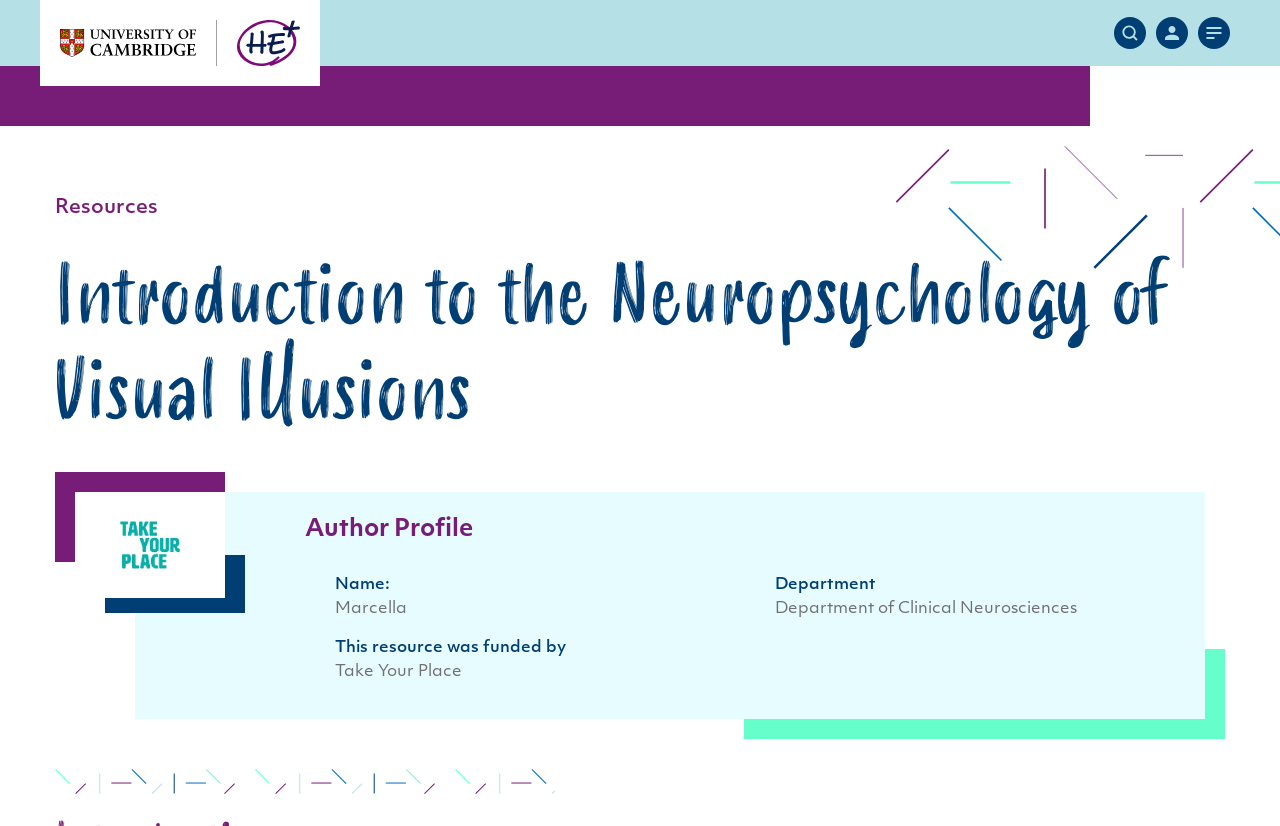Provide a one-word or short-phrase response to the question:
What is the title of the resource?

Introduction to the Neuropsychology of Visual Illusions